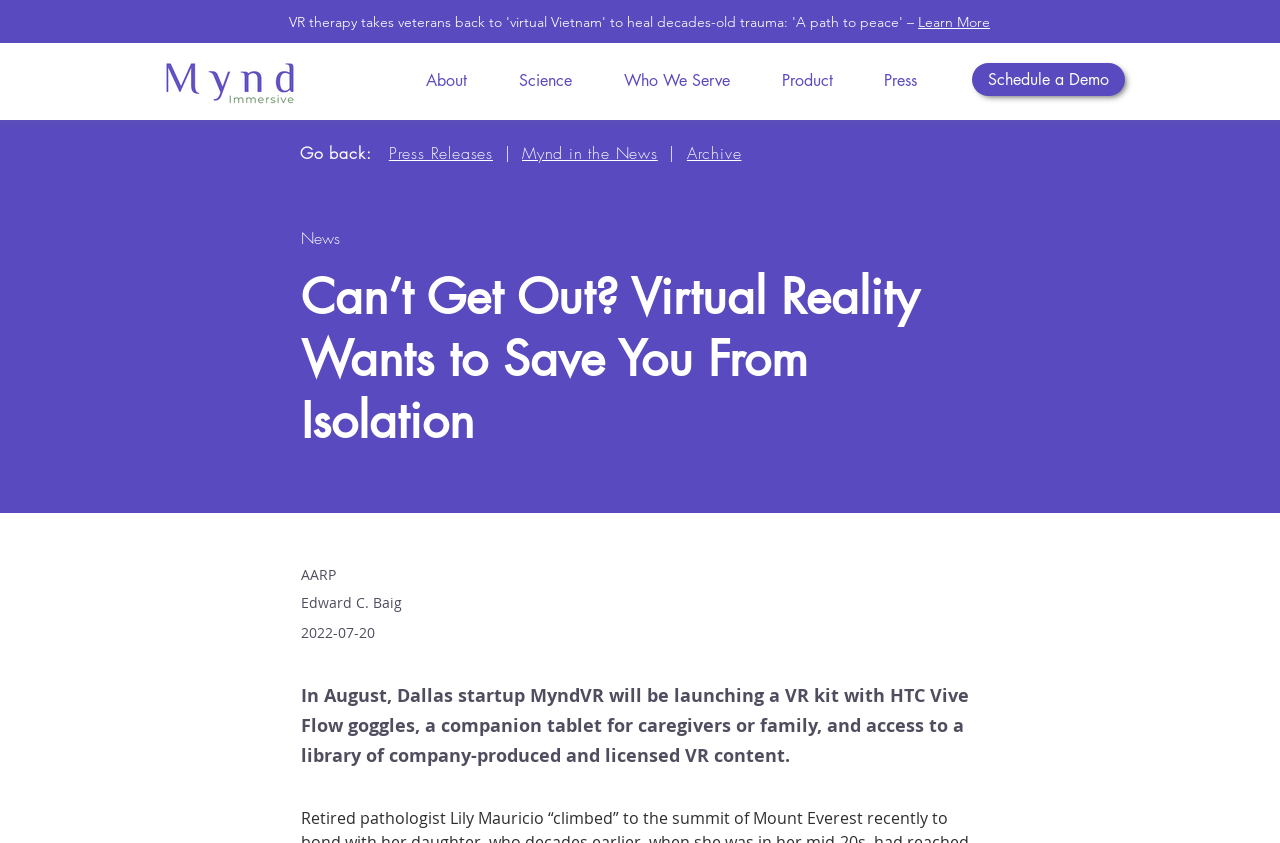What is the purpose of the 'Schedule a Demo' button?
Provide a detailed answer to the question, using the image to inform your response.

I inferred the purpose of the button by its text 'Schedule a Demo' and its position on the top-right corner of the webpage, which suggests it's a call-to-action.